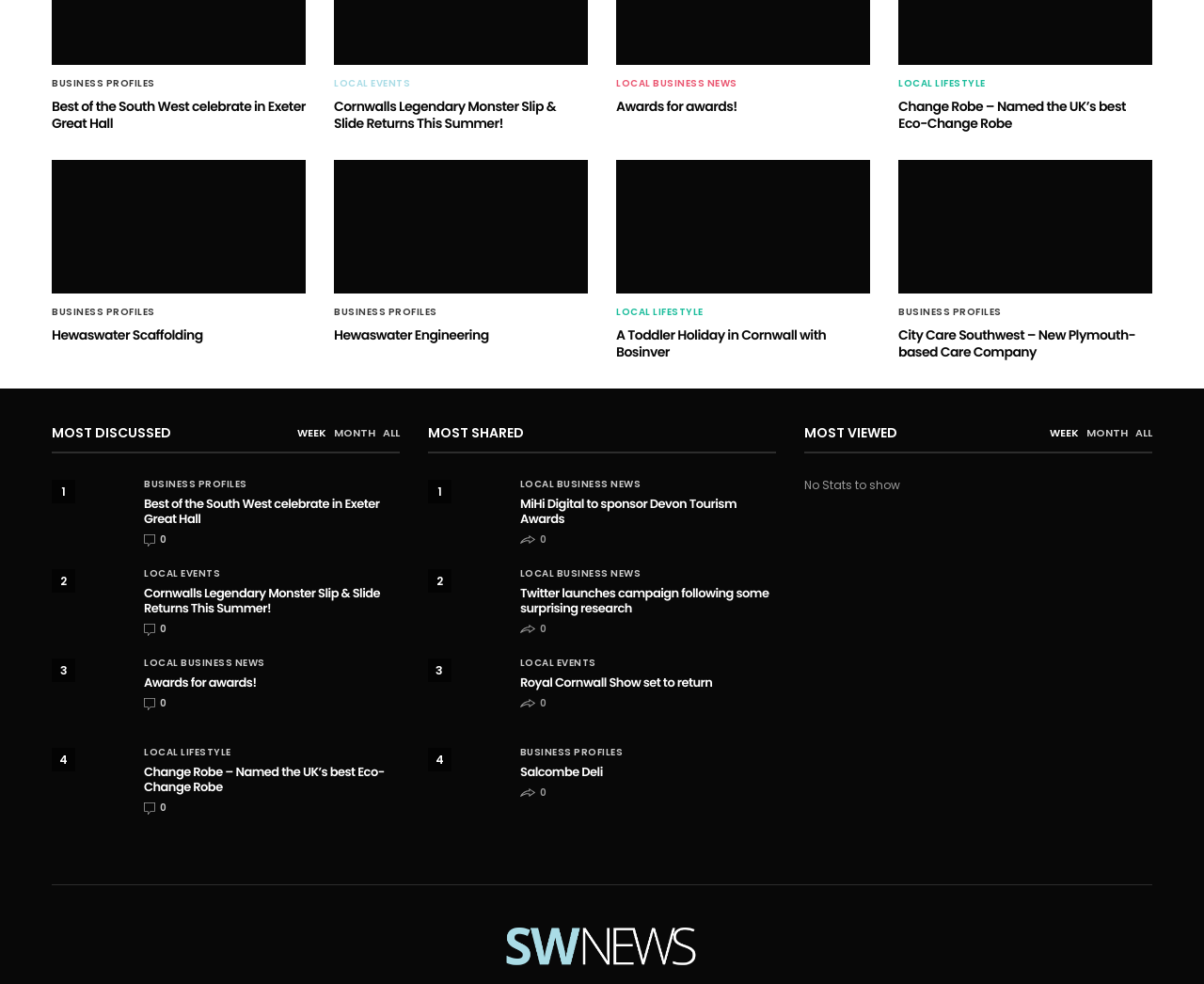Determine the bounding box coordinates for the area that needs to be clicked to fulfill this task: "Read about Hewaswater Scaffolding". The coordinates must be given as four float numbers between 0 and 1, i.e., [left, top, right, bottom].

[0.043, 0.162, 0.254, 0.298]